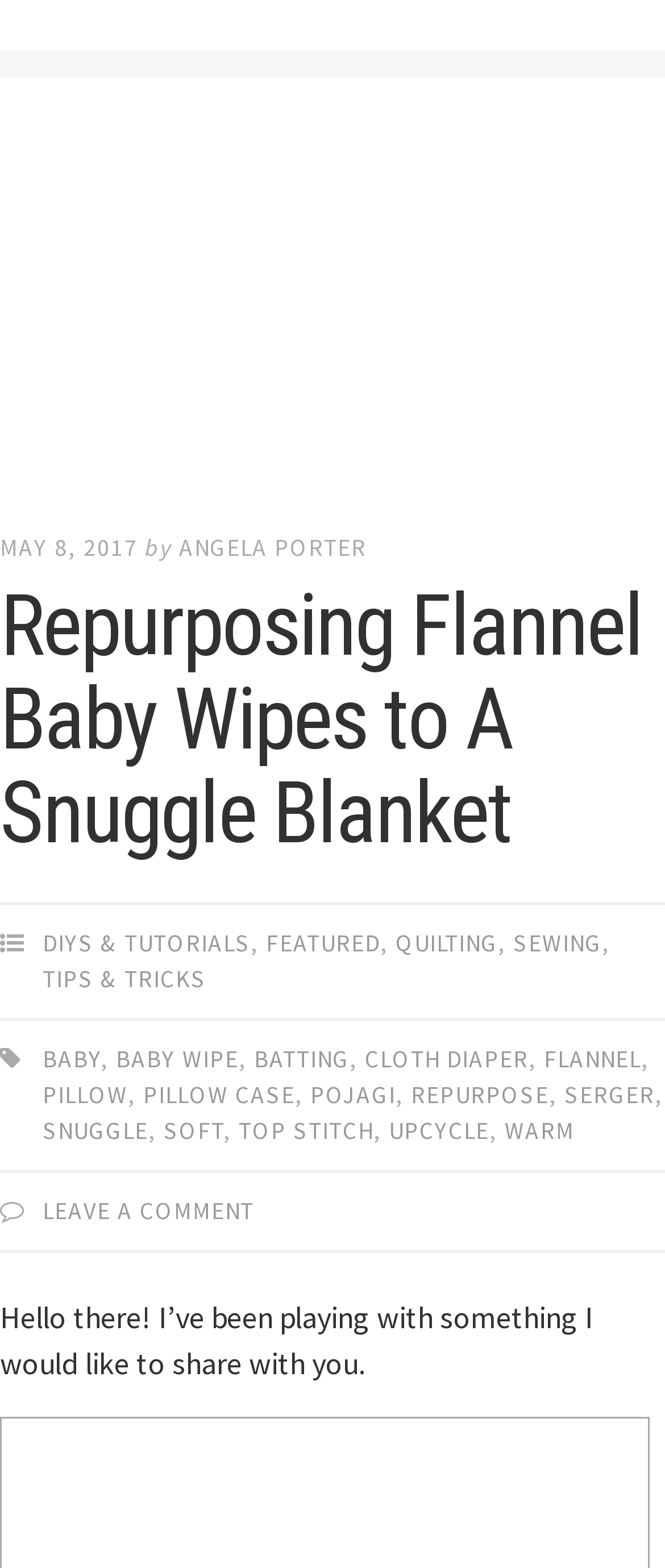Using the element description pillow, predict the bounding box coordinates for the UI element. Provide the coordinates in (top-left x, top-left y, bottom-right x, bottom-right y) format with values ranging from 0 to 1.

[0.064, 0.688, 0.192, 0.708]